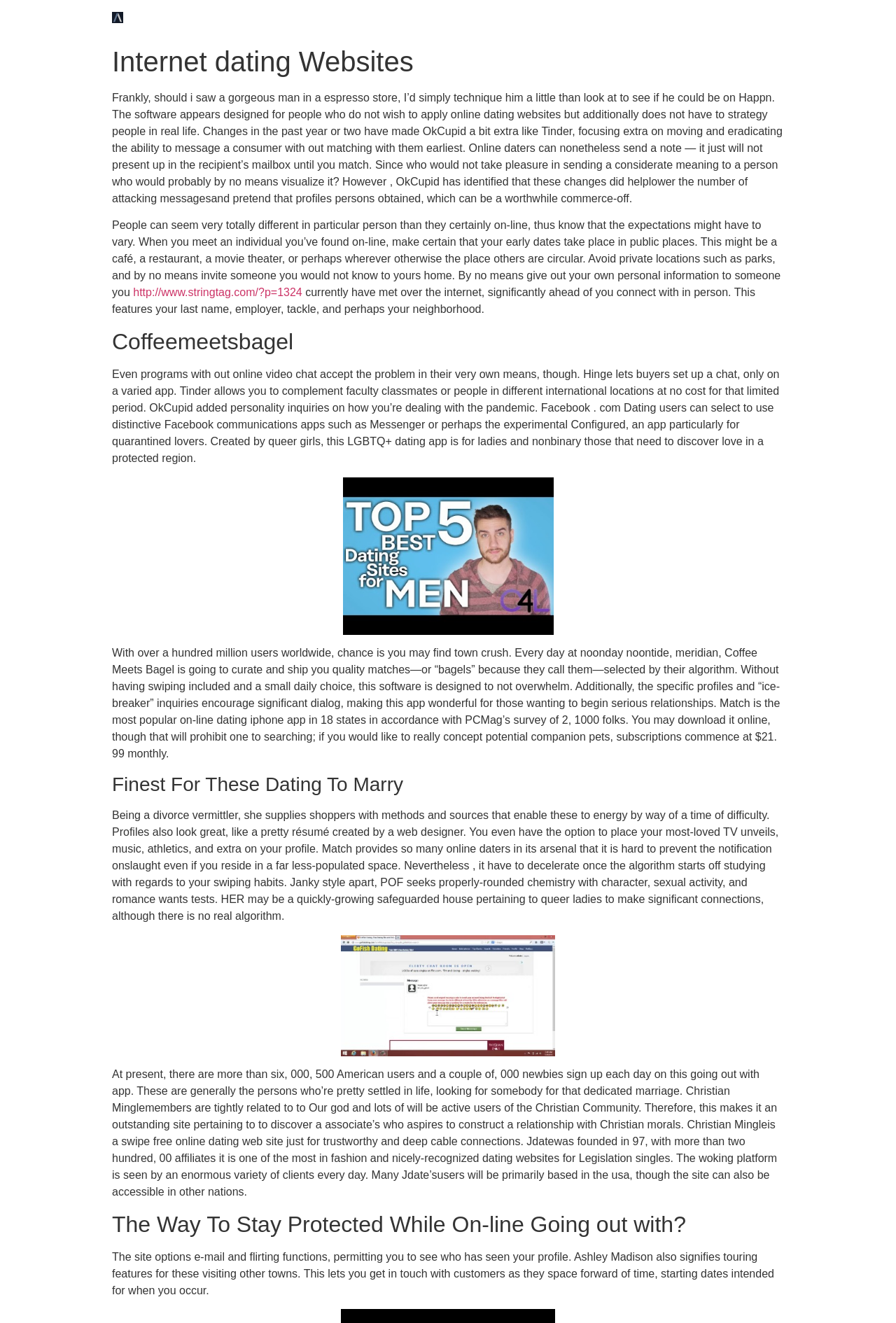Refer to the image and offer a detailed explanation in response to the question: How many dating websites or apps are mentioned on the webpage?

I counted at least 7 different dating websites or apps mentioned on the webpage, including OkCupid, Happn, Coffee Meets Bagel, Match, Christian Mingle, Jdate, and Ashley Madison.